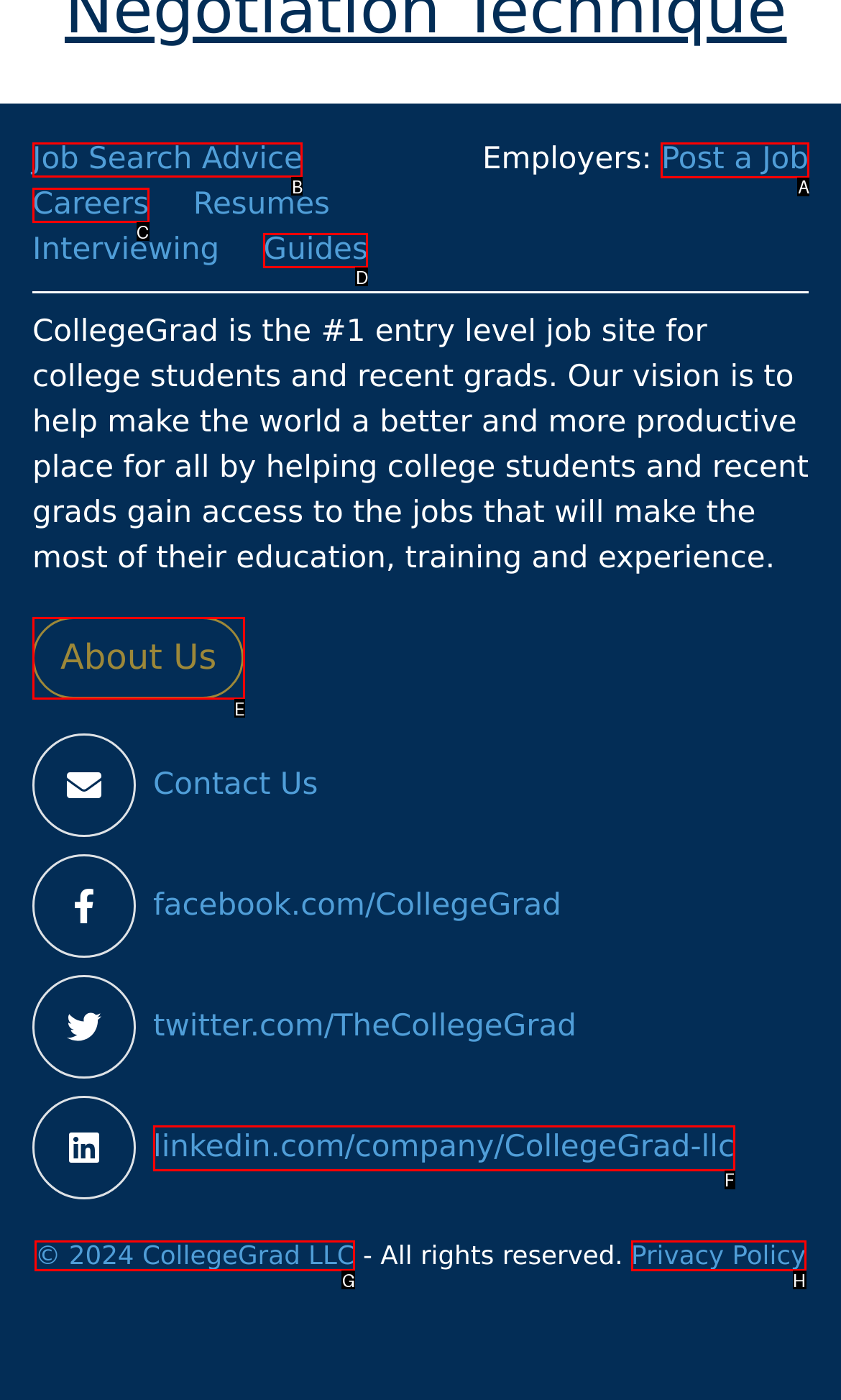Which option should be clicked to complete this task: Post a job
Reply with the letter of the correct choice from the given choices.

A